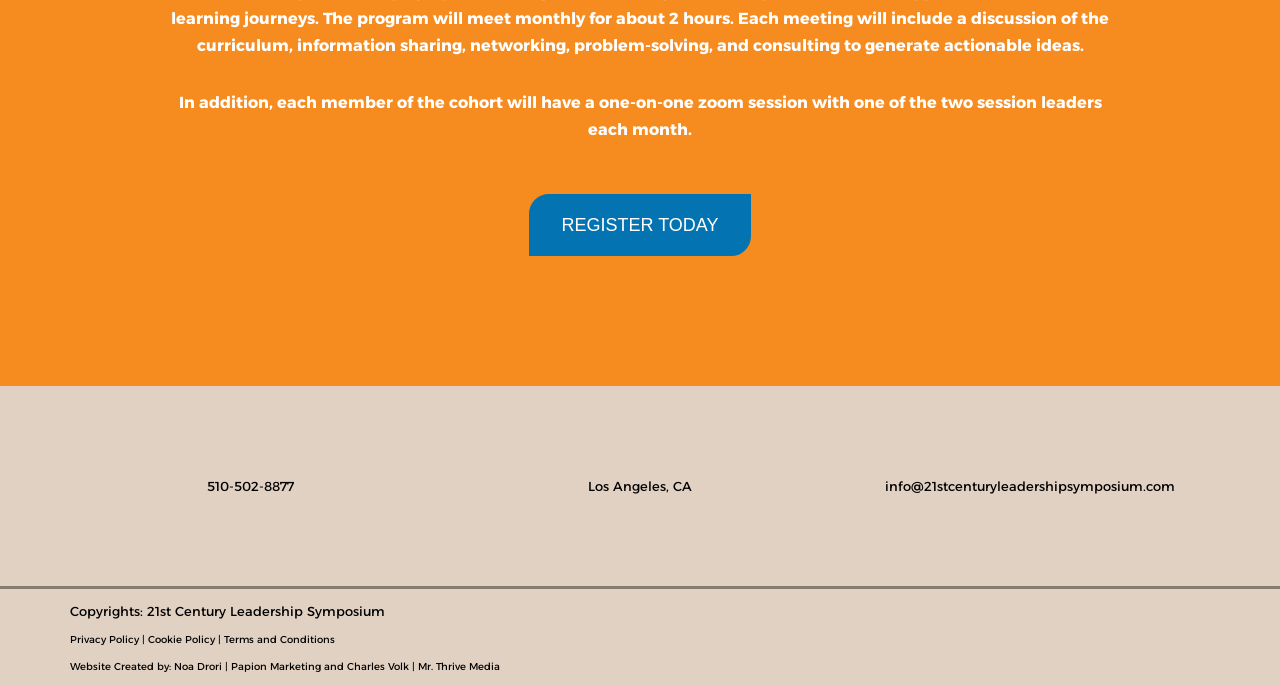Indicate the bounding box coordinates of the element that needs to be clicked to satisfy the following instruction: "email info@21stcenturyleadershipsymposium.com". The coordinates should be four float numbers between 0 and 1, i.e., [left, top, right, bottom].

[0.691, 0.697, 0.918, 0.72]